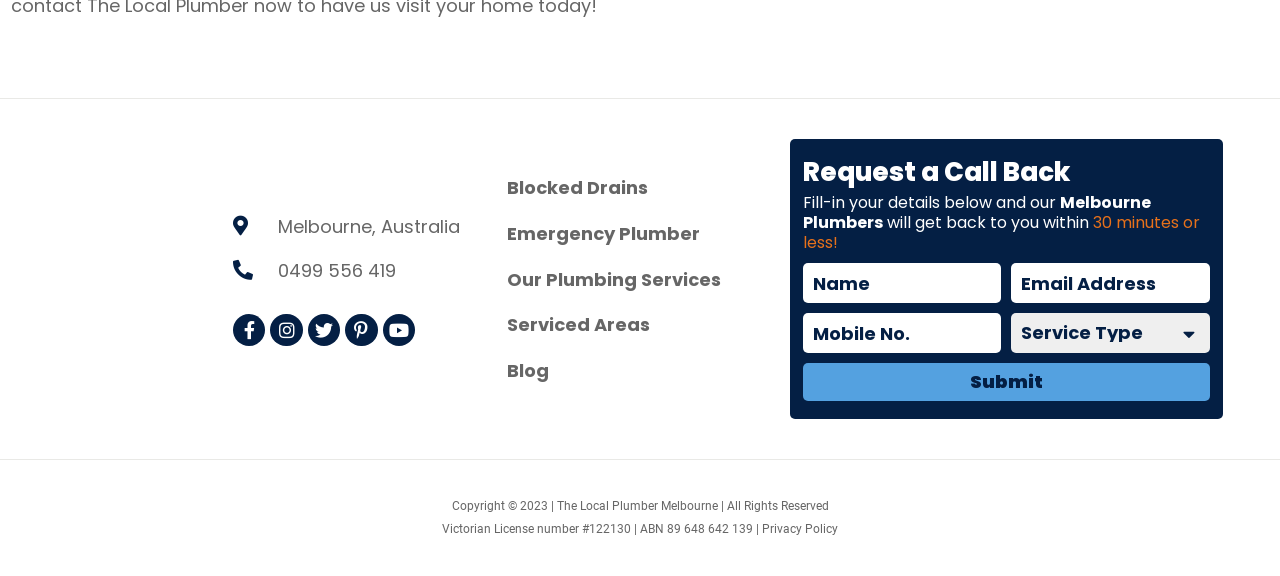Identify the bounding box coordinates of the section that should be clicked to achieve the task described: "post a comment".

None